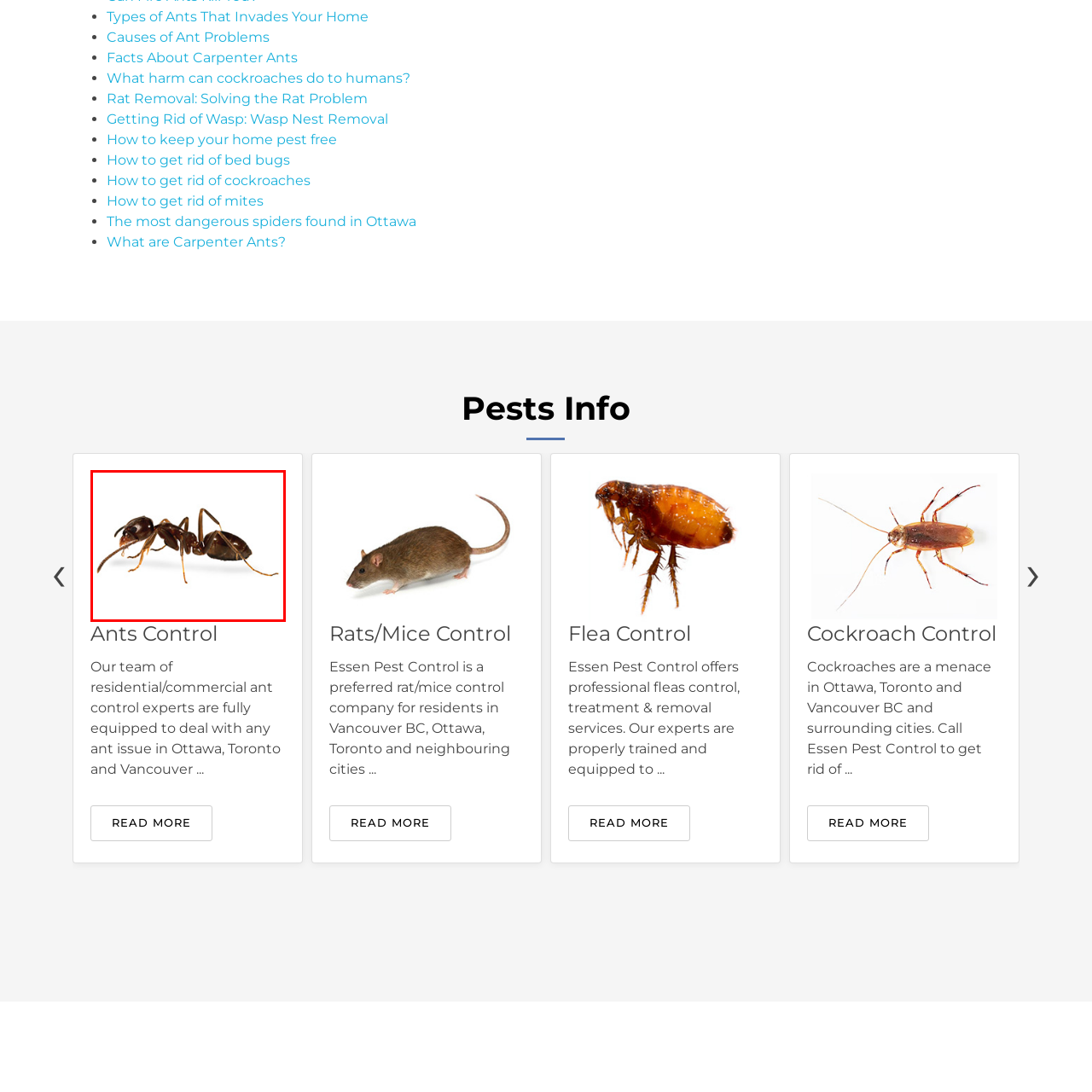Focus your attention on the image enclosed by the red boundary and provide a thorough answer to the question that follows, based on the image details: What is the typical habitat of carpenter ants?

According to the caption, carpenter ants 'can often be found nesting in moist or decaying wood', suggesting that this is their typical habitat.